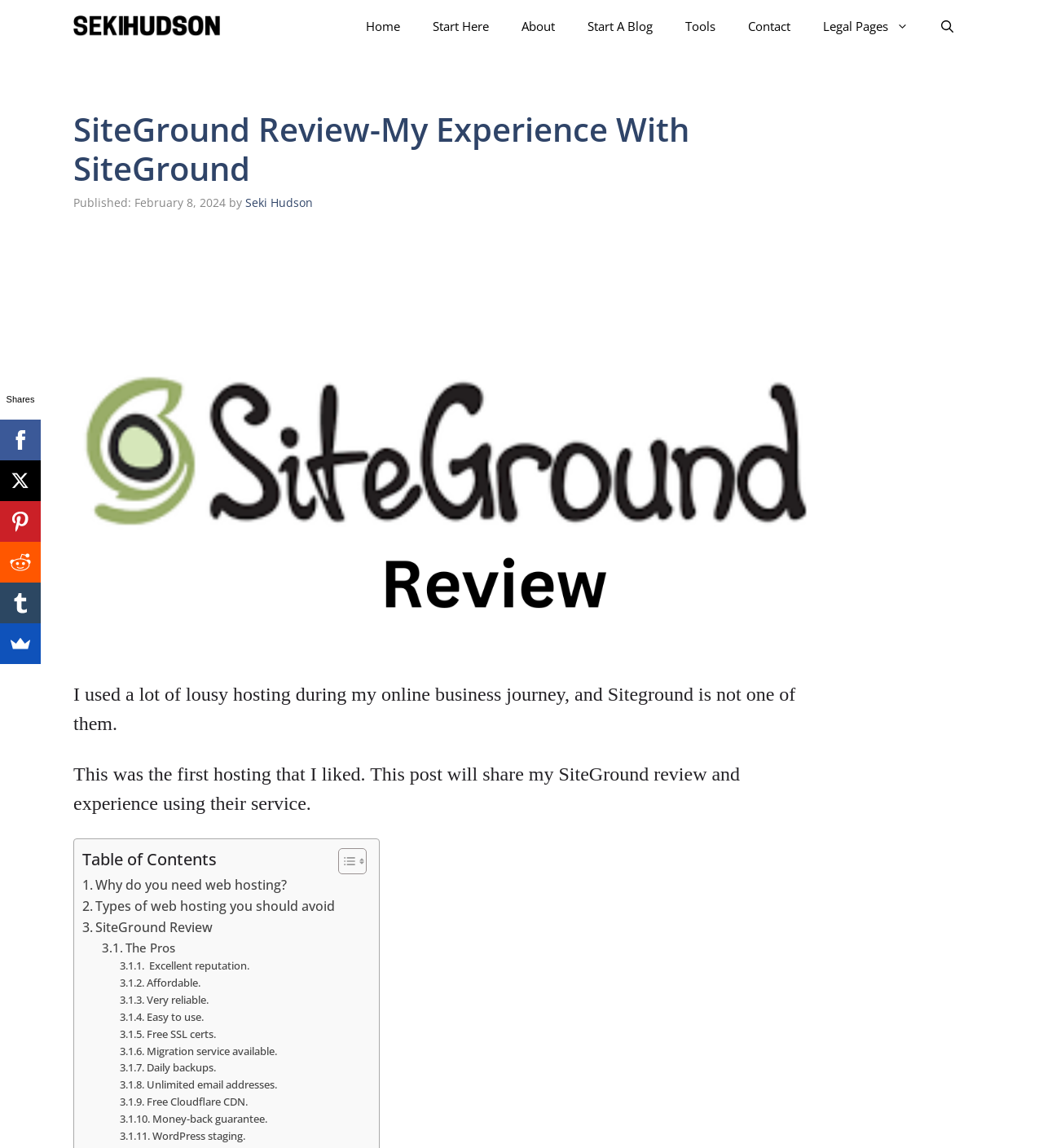Please specify the coordinates of the bounding box for the element that should be clicked to carry out this instruction: "Toggle the table of content". The coordinates must be four float numbers between 0 and 1, formatted as [left, top, right, bottom].

[0.313, 0.738, 0.348, 0.762]